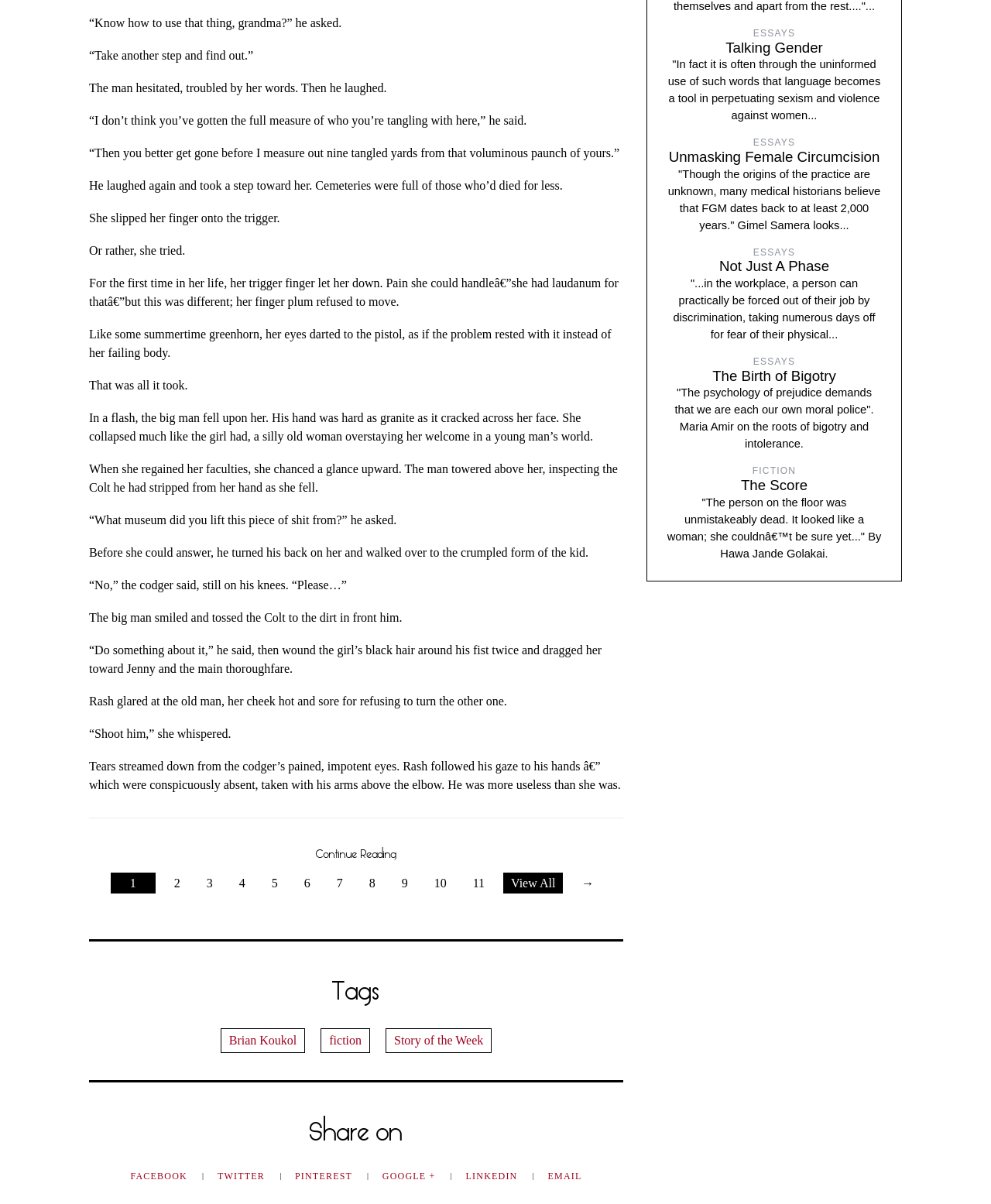Pinpoint the bounding box coordinates of the clickable area needed to execute the instruction: "Click 'Continue Reading'". The coordinates should be specified as four float numbers between 0 and 1, i.e., [left, top, right, bottom].

[0.09, 0.699, 0.629, 0.719]